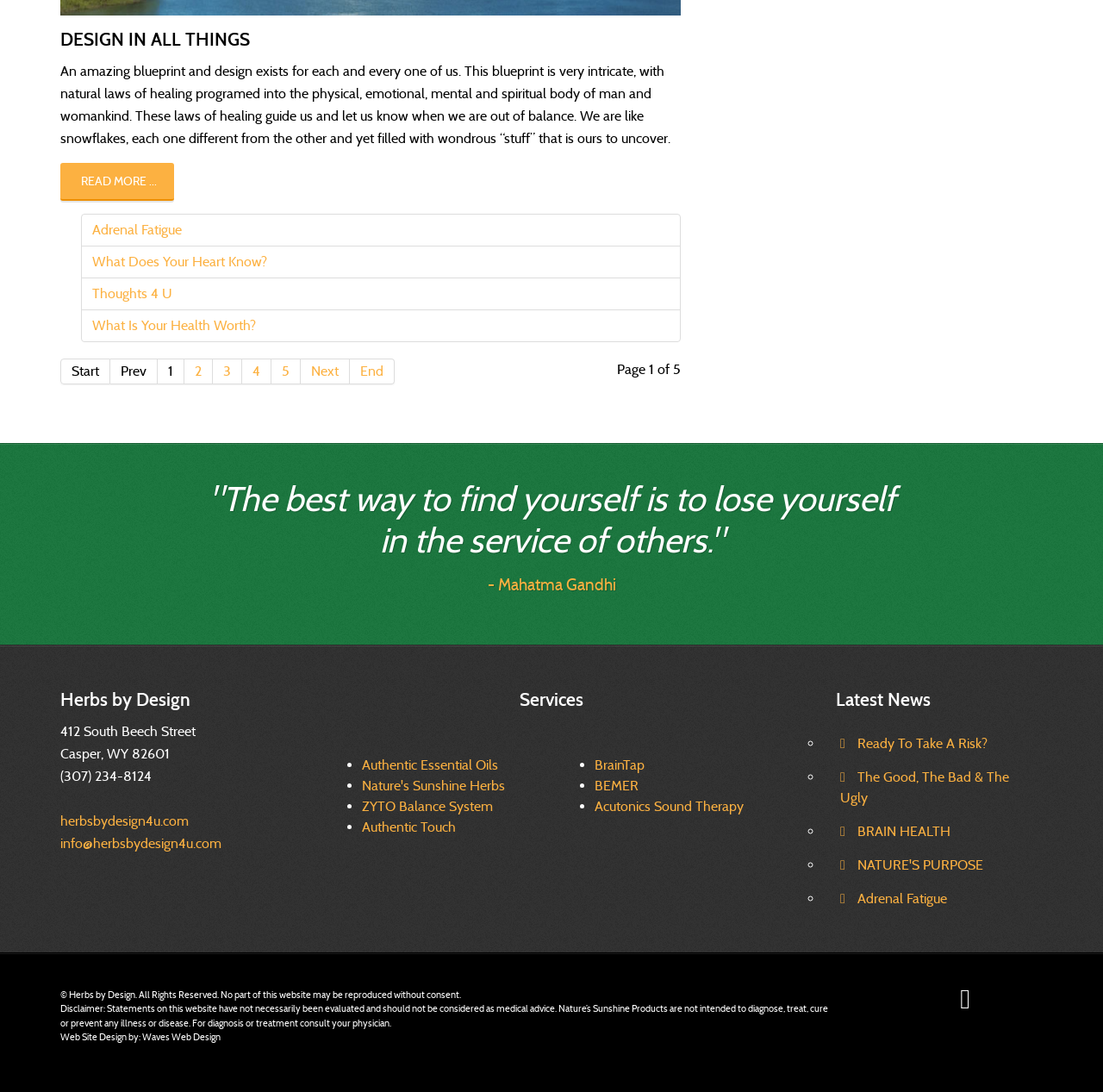Pinpoint the bounding box coordinates of the area that must be clicked to complete this instruction: "Read more about nature's purpose".

[0.055, 0.149, 0.157, 0.184]